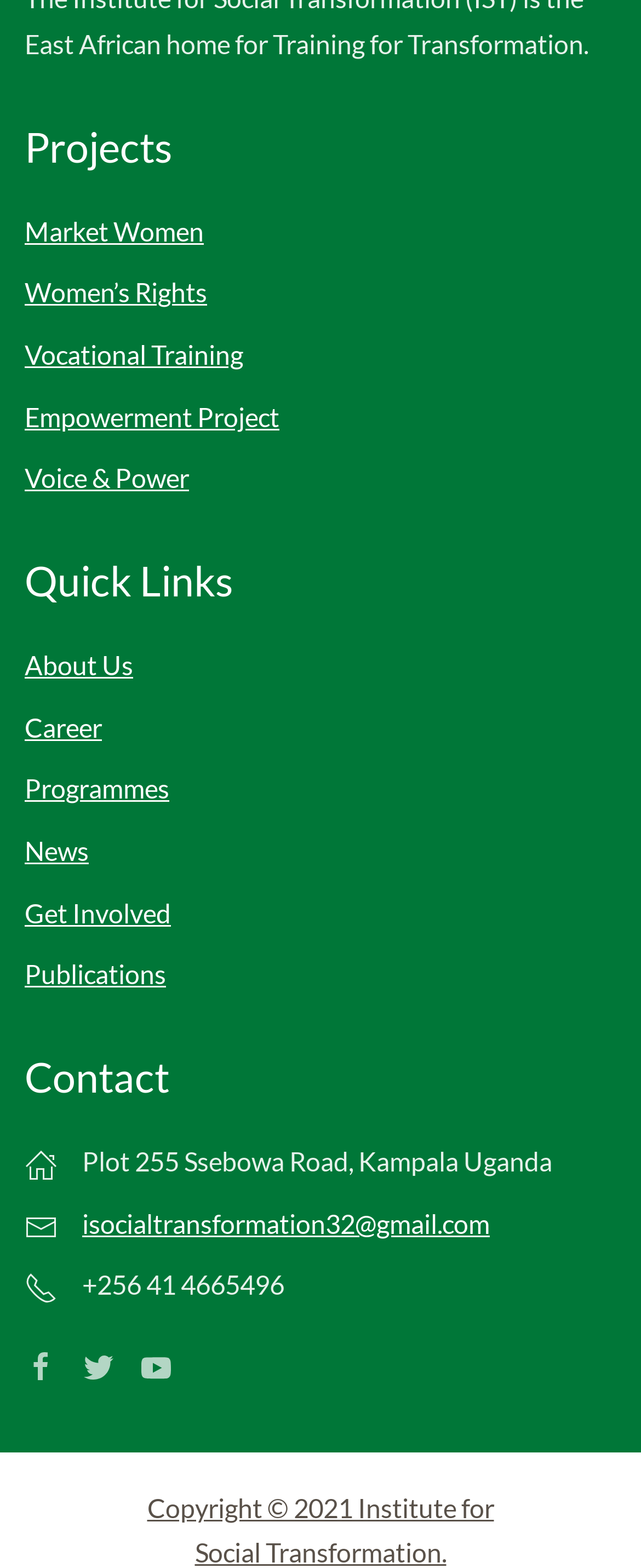What is the phone number of the institute?
Look at the screenshot and provide an in-depth answer.

I found the phone number of the institute under the 'Contact' heading, which is '+256 41 4665496'.